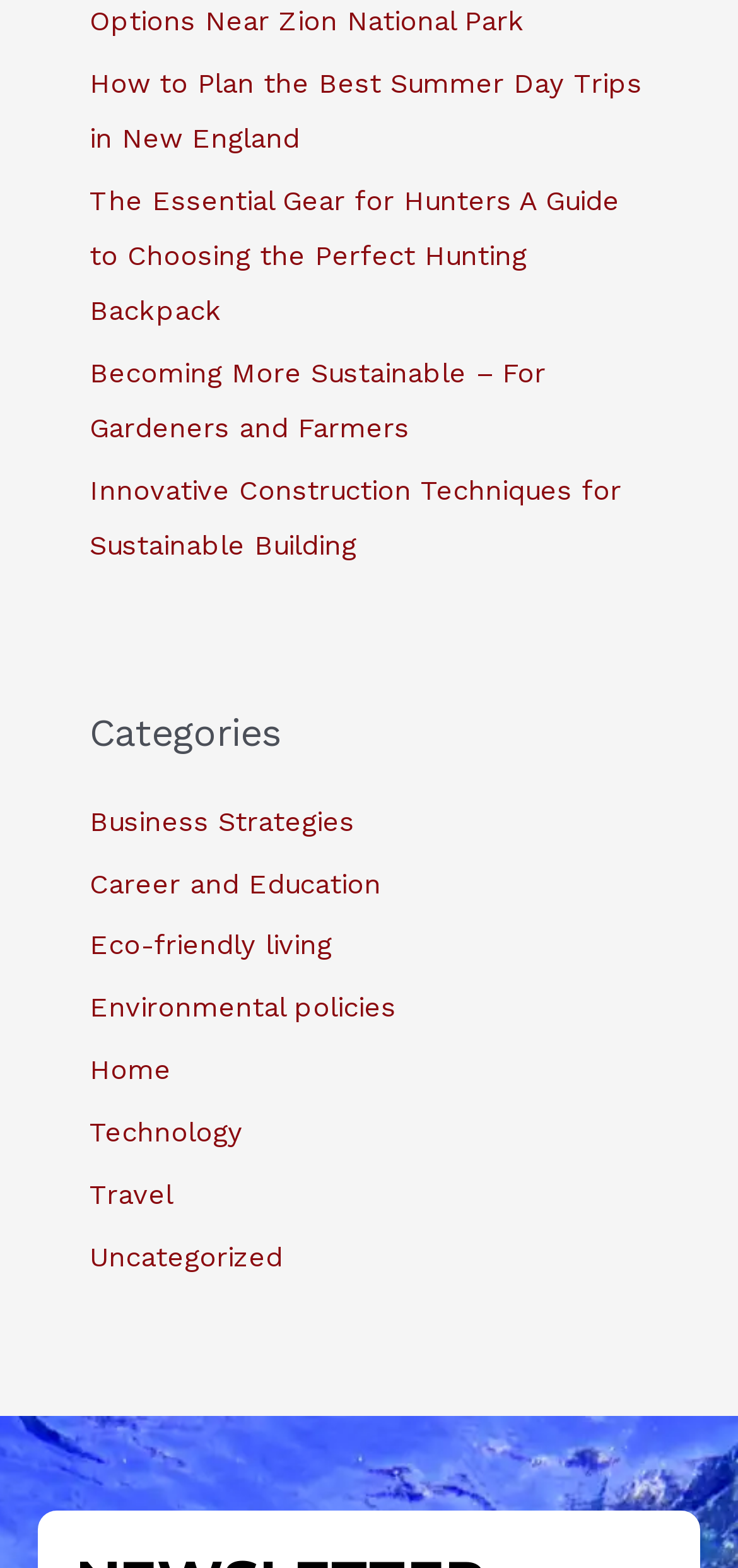Find the bounding box coordinates for the area you need to click to carry out the instruction: "Learn about eco-friendly living". The coordinates should be four float numbers between 0 and 1, indicated as [left, top, right, bottom].

[0.122, 0.592, 0.45, 0.614]